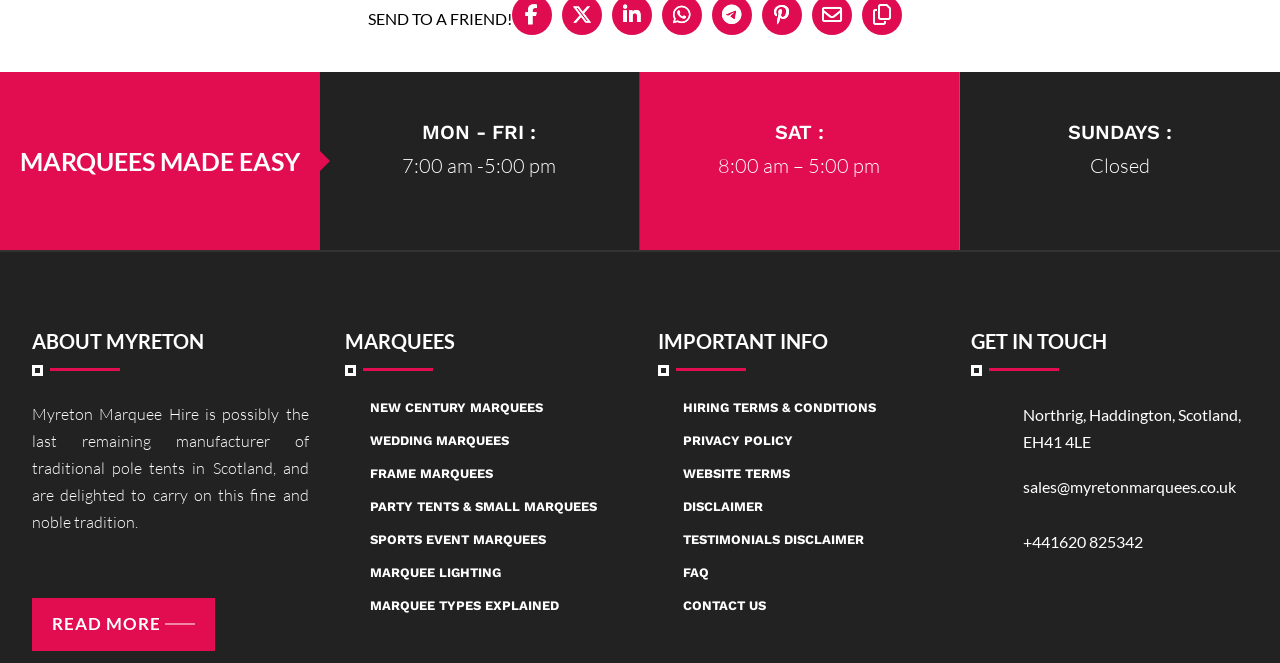Pinpoint the bounding box coordinates of the element to be clicked to execute the instruction: "Get in touch with Myreton".

[0.759, 0.497, 0.865, 0.533]